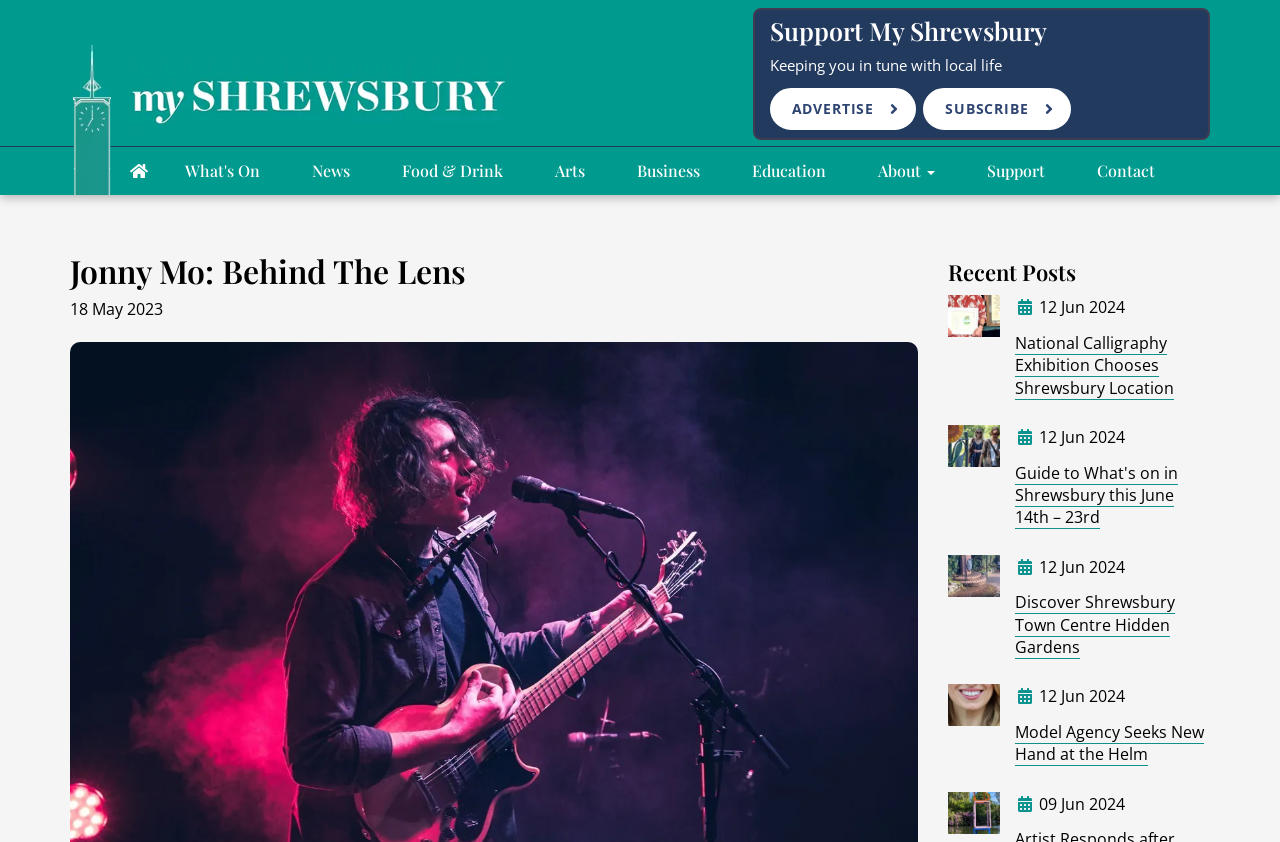Give a one-word or one-phrase response to the question: 
What is the name of the location mentioned in the 'Discover Shrewsbury Town Centre Hidden Gardens' article?

Shrewsbury Town Centre